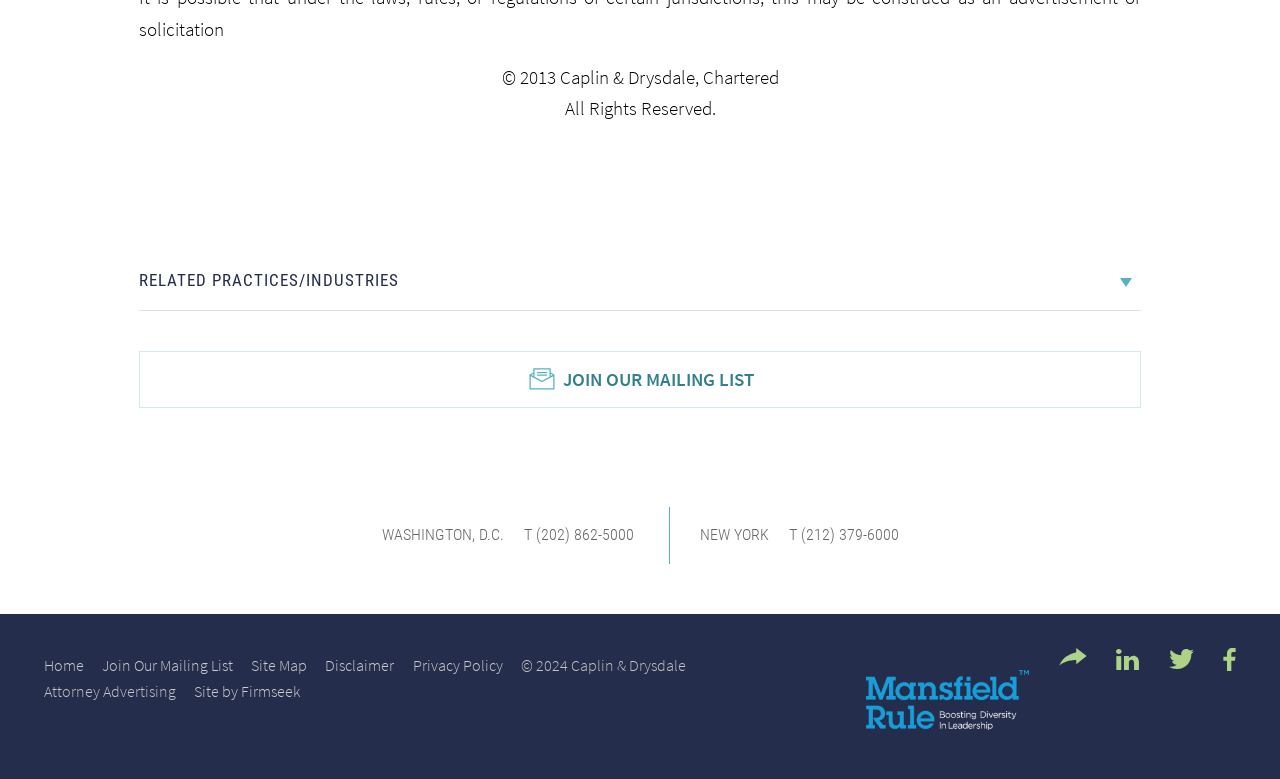Determine the bounding box coordinates for the element that should be clicked to follow this instruction: "Visit LinkedIn Icon". The coordinates should be given as four float numbers between 0 and 1, in the format [left, top, right, bottom].

[0.872, 0.833, 0.89, 0.861]